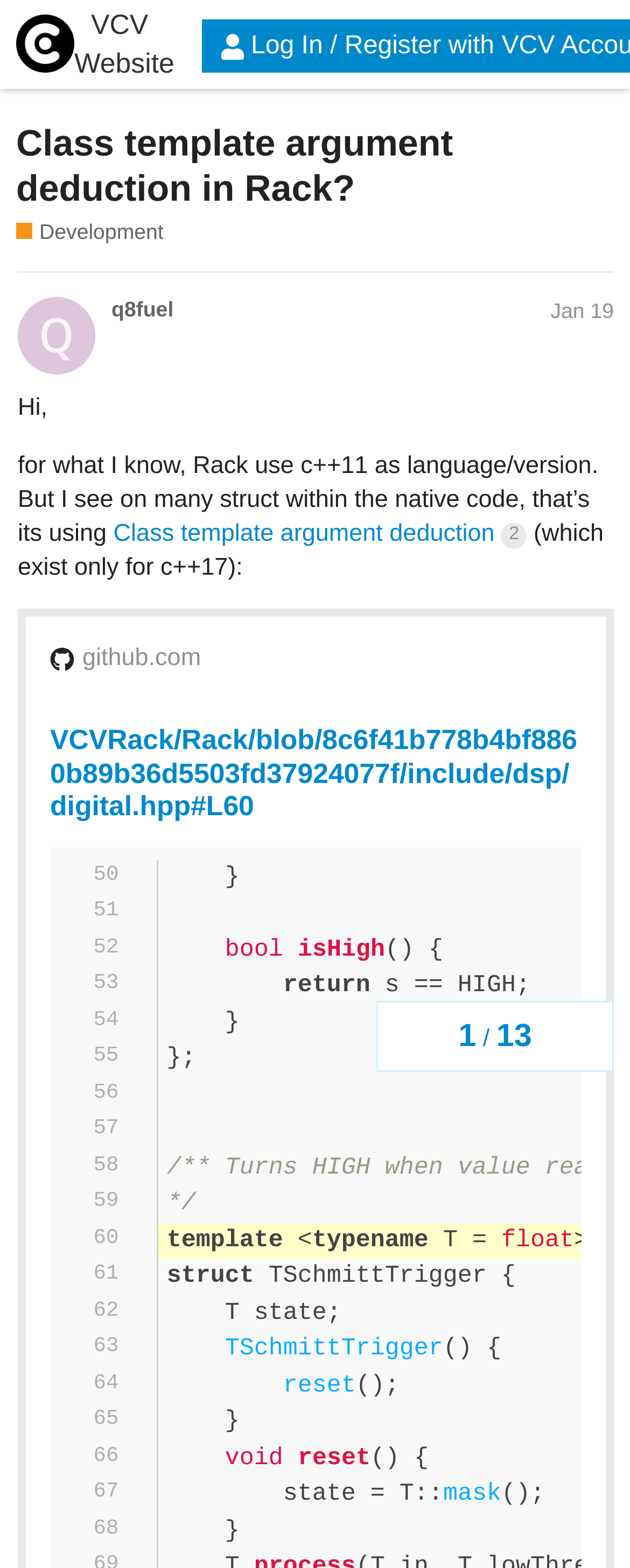Pinpoint the bounding box coordinates of the element to be clicked to execute the instruction: "Search for a keyword".

None